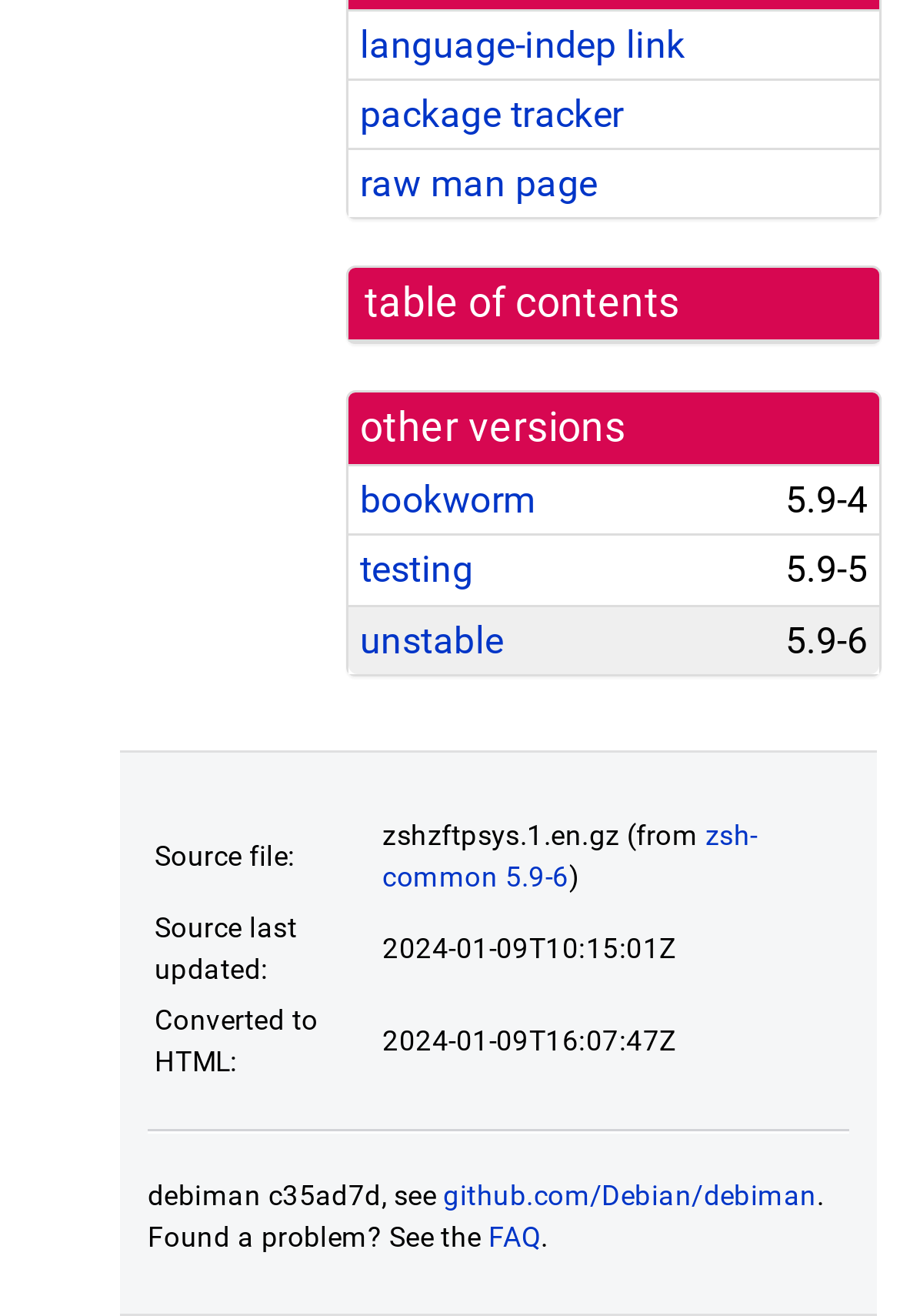Determine the bounding box coordinates of the clickable region to carry out the instruction: "visit the bookworm page".

[0.4, 0.364, 0.595, 0.397]